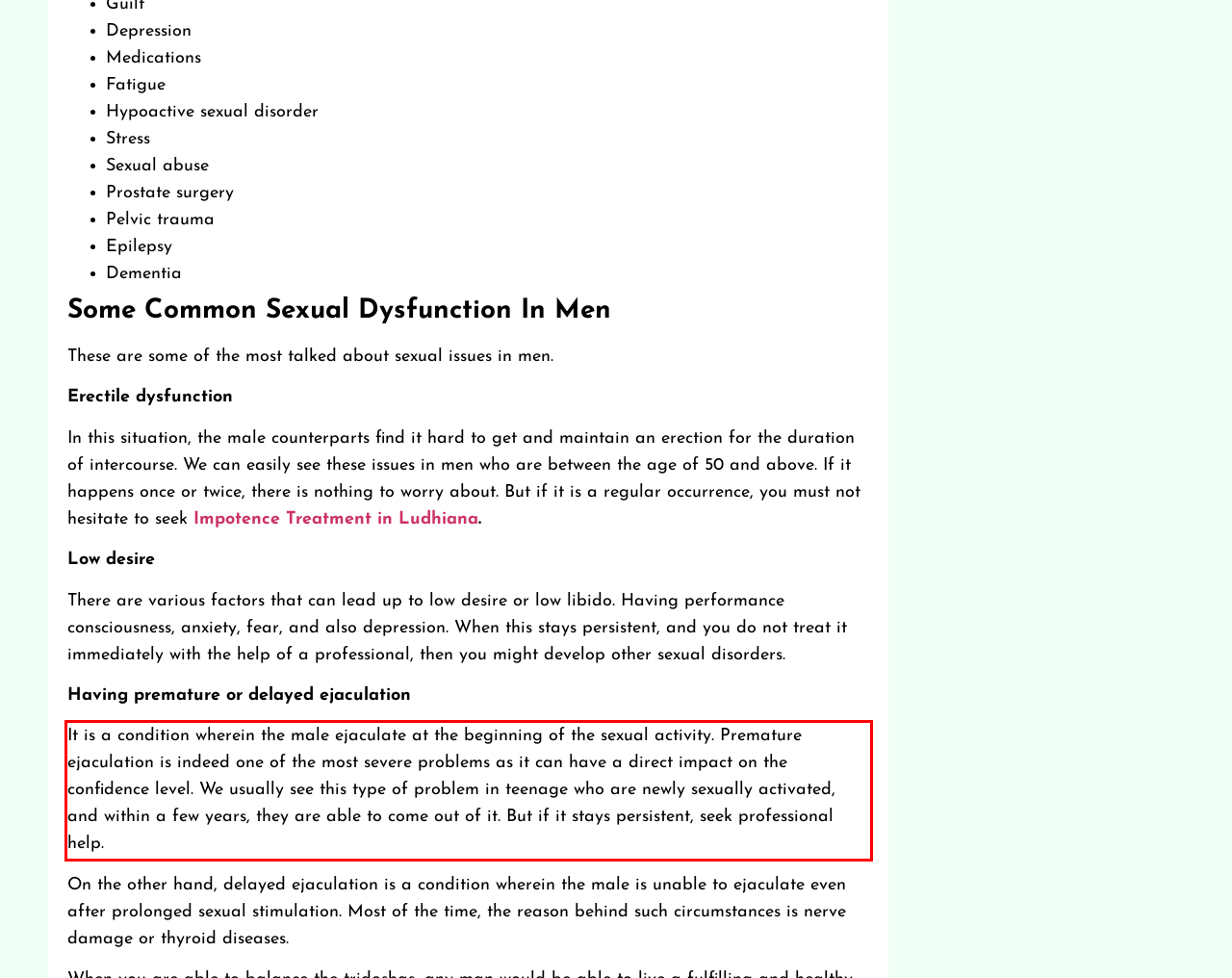Given a webpage screenshot, locate the red bounding box and extract the text content found inside it.

It is a condition wherein the male ejaculate at the beginning of the sexual activity. Premature ejaculation is indeed one of the most severe problems as it can have a direct impact on the confidence level. We usually see this type of problem in teenage who are newly sexually activated, and within a few years, they are able to come out of it. But if it stays persistent, seek professional help.